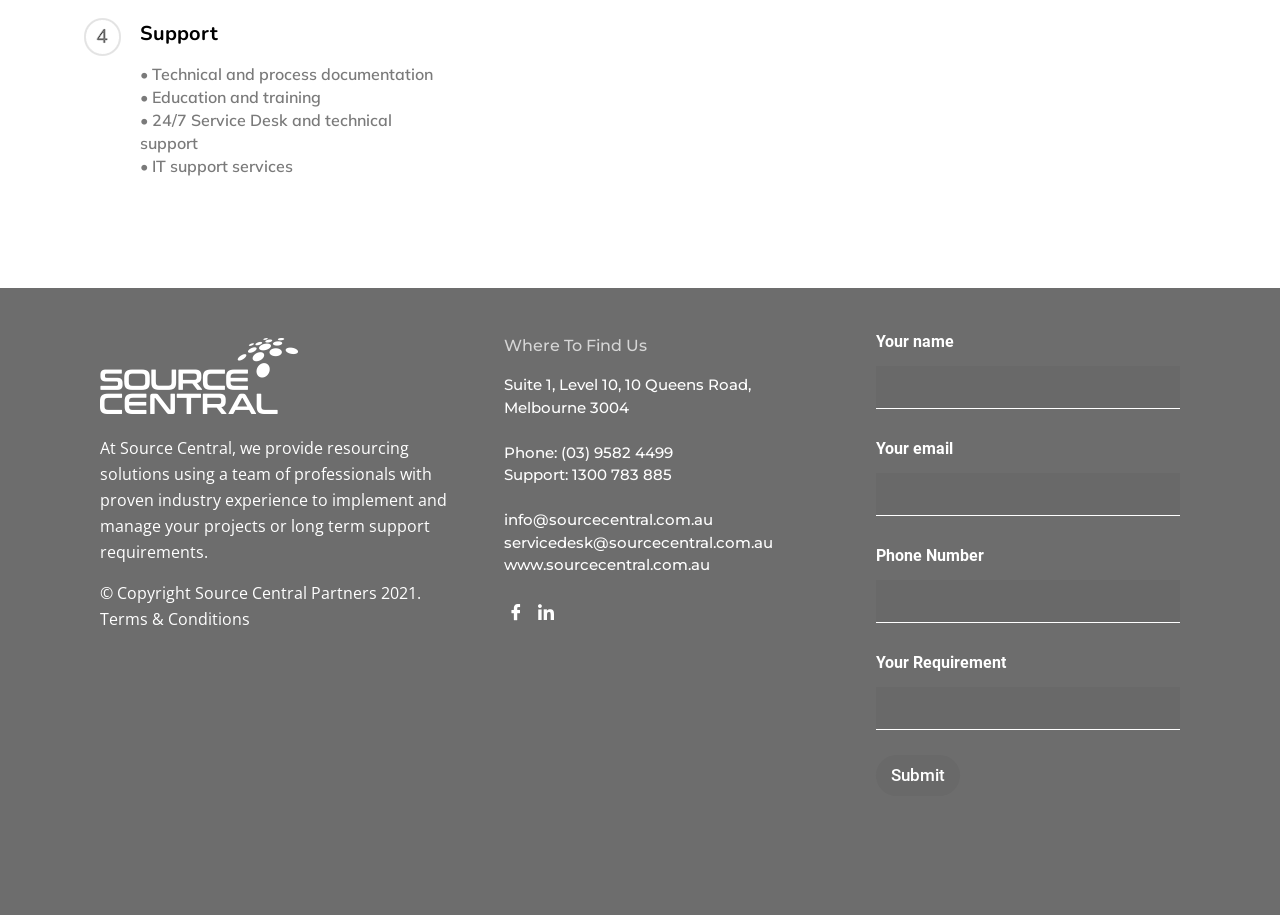Specify the bounding box coordinates of the element's region that should be clicked to achieve the following instruction: "Click the Submit button". The bounding box coordinates consist of four float numbers between 0 and 1, in the format [left, top, right, bottom].

[0.684, 0.821, 0.75, 0.866]